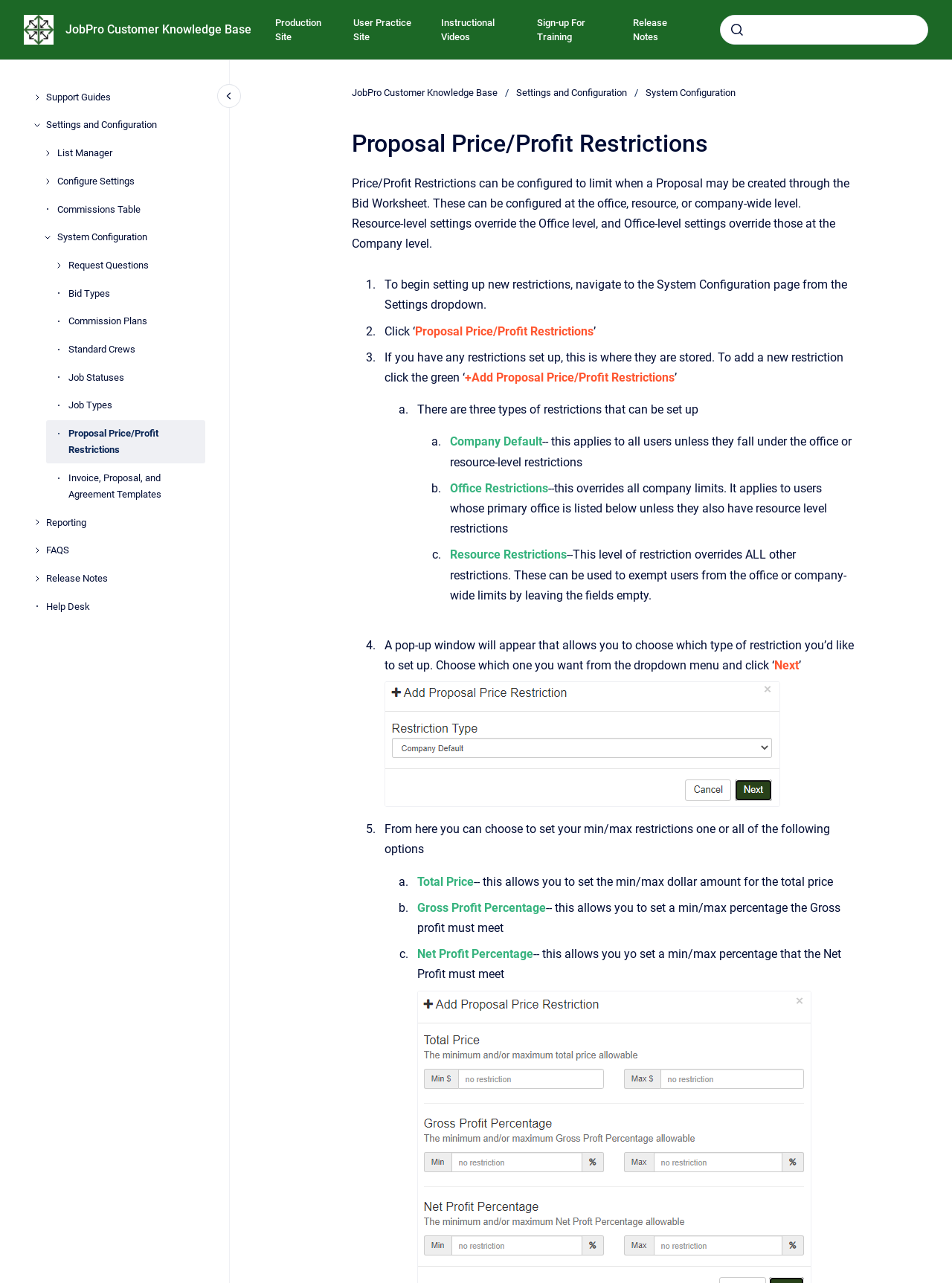Locate the bounding box coordinates of the element you need to click to accomplish the task described by this instruction: "configure settings".

[0.048, 0.087, 0.216, 0.108]